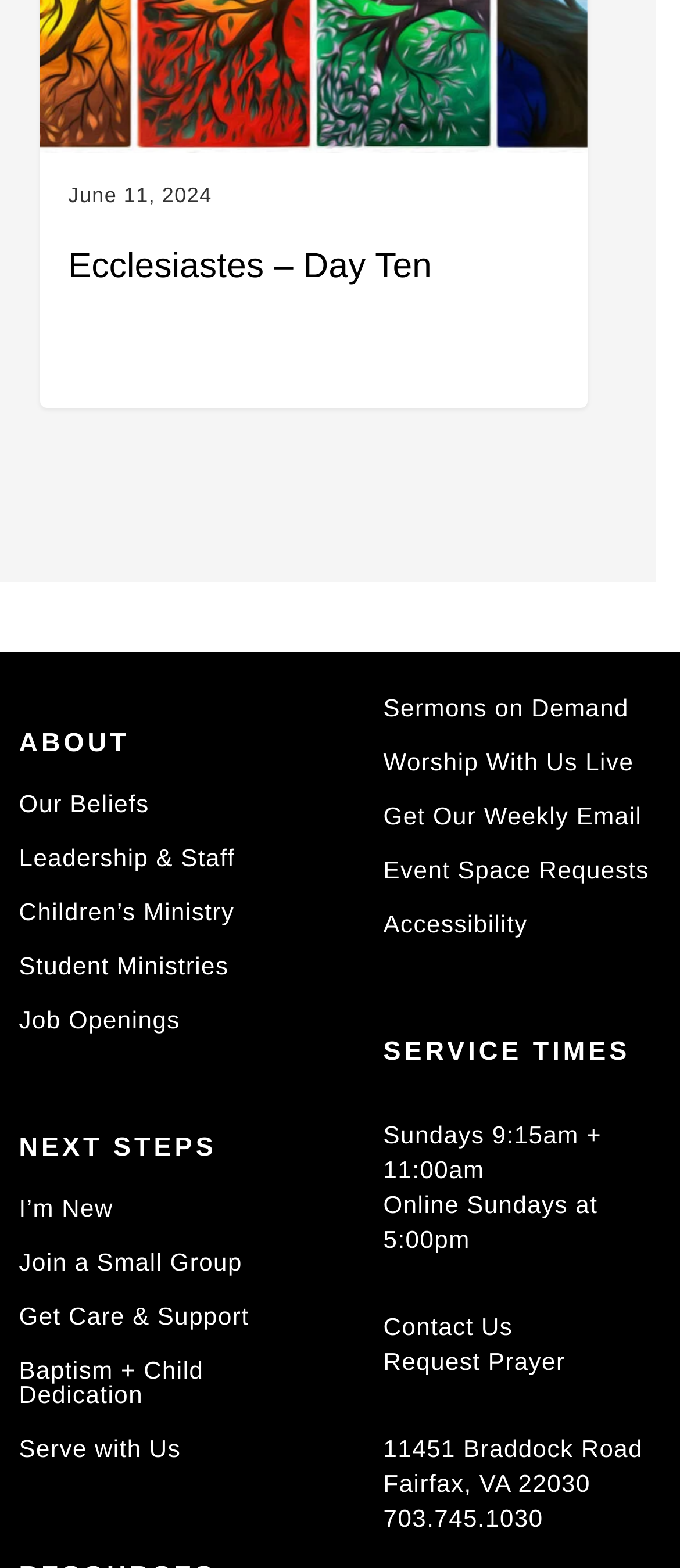What is the name of the ministry for children?
Respond to the question with a well-detailed and thorough answer.

The name of the ministry for children is found in the 'ABOUT' section, in a link element with a bounding box of [0.028, 0.565, 0.436, 0.598].